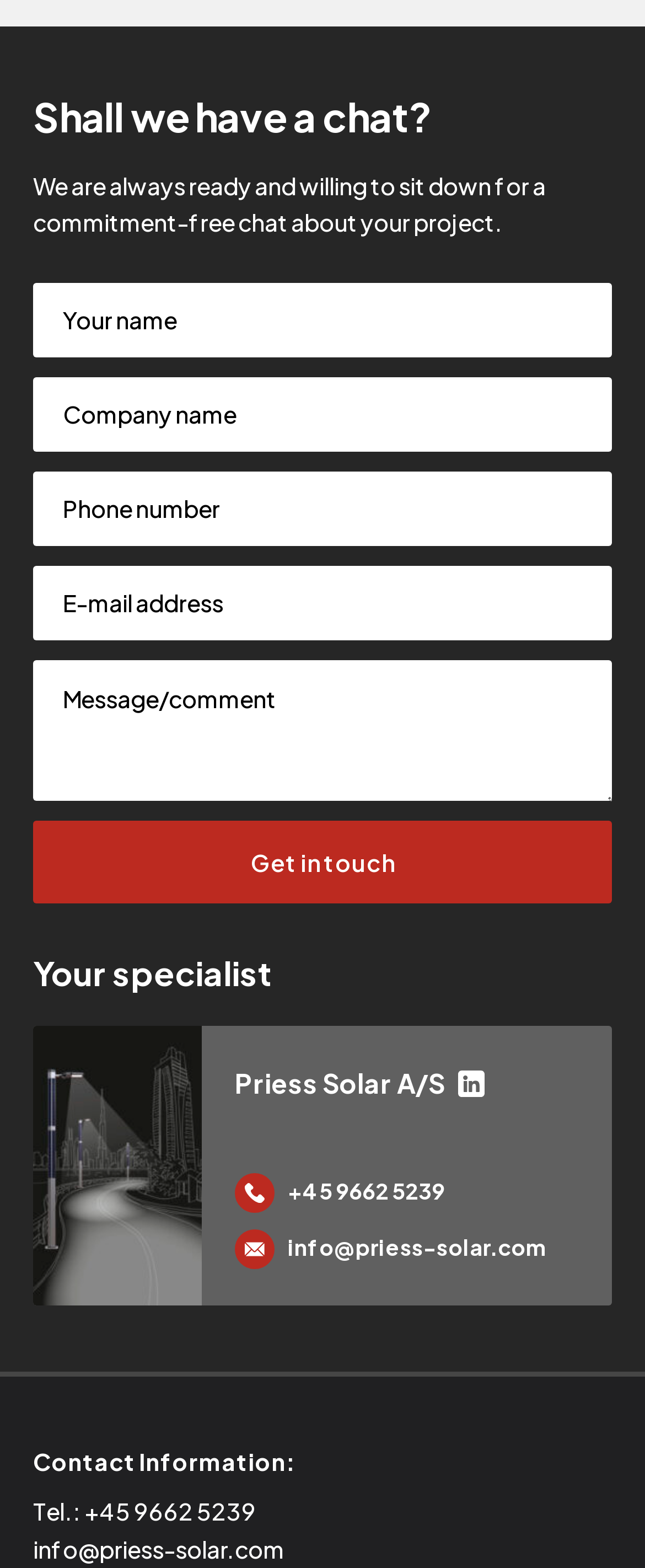Highlight the bounding box coordinates of the region I should click on to meet the following instruction: "Explore Georgia Marriage Records".

None